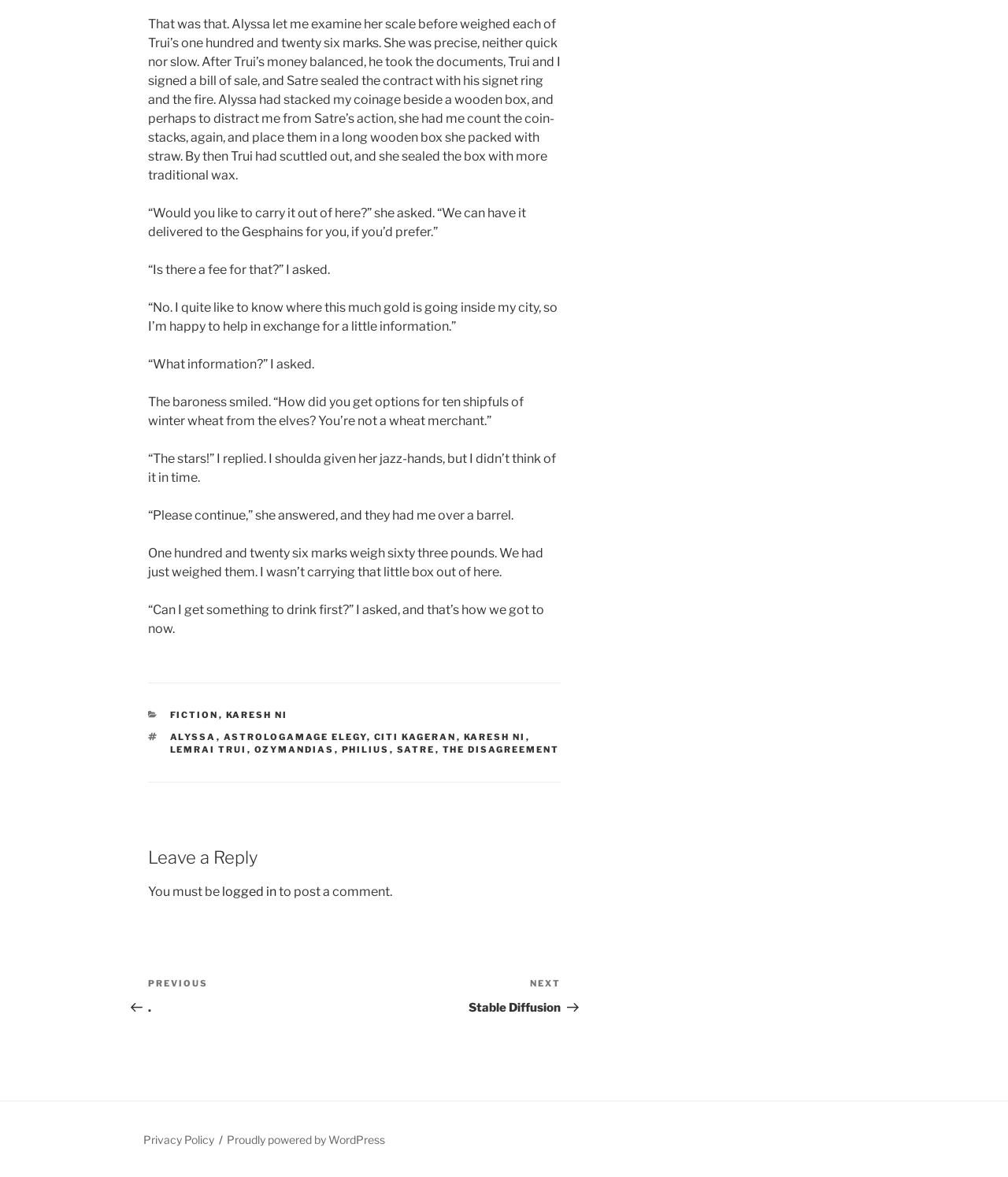Show the bounding box coordinates for the element that needs to be clicked to execute the following instruction: "Click on the 'FICTION' category". Provide the coordinates in the form of four float numbers between 0 and 1, i.e., [left, top, right, bottom].

[0.168, 0.603, 0.217, 0.612]